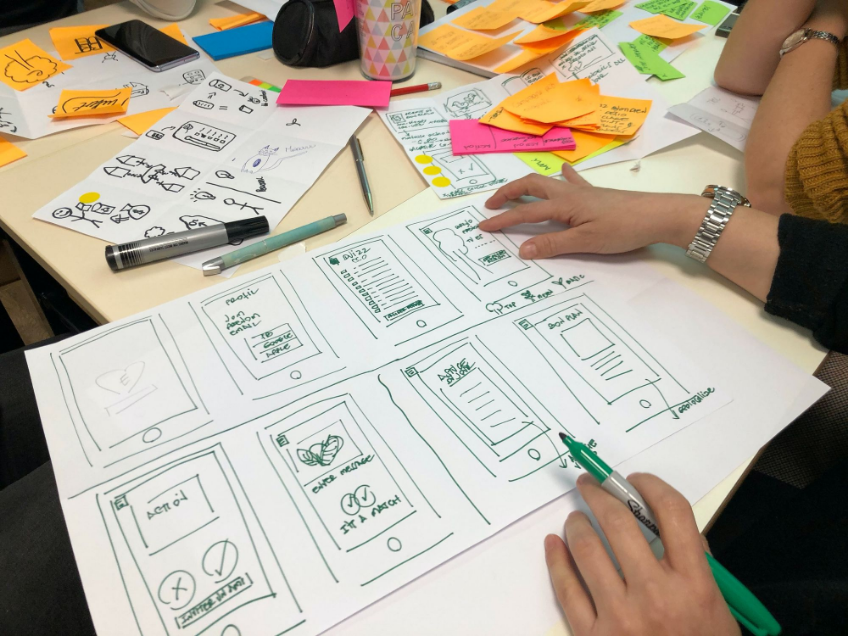What is the atmosphere of the design session?
Provide an in-depth and detailed explanation in response to the question.

The presence of a mug with a geometric pattern in the background, along with the cluttered table and various writing instruments, creates a casual and relaxed atmosphere. However, the team's engagement with the design process and the emphasis on addressing user needs and refining product concepts indicate a focused and productive environment.